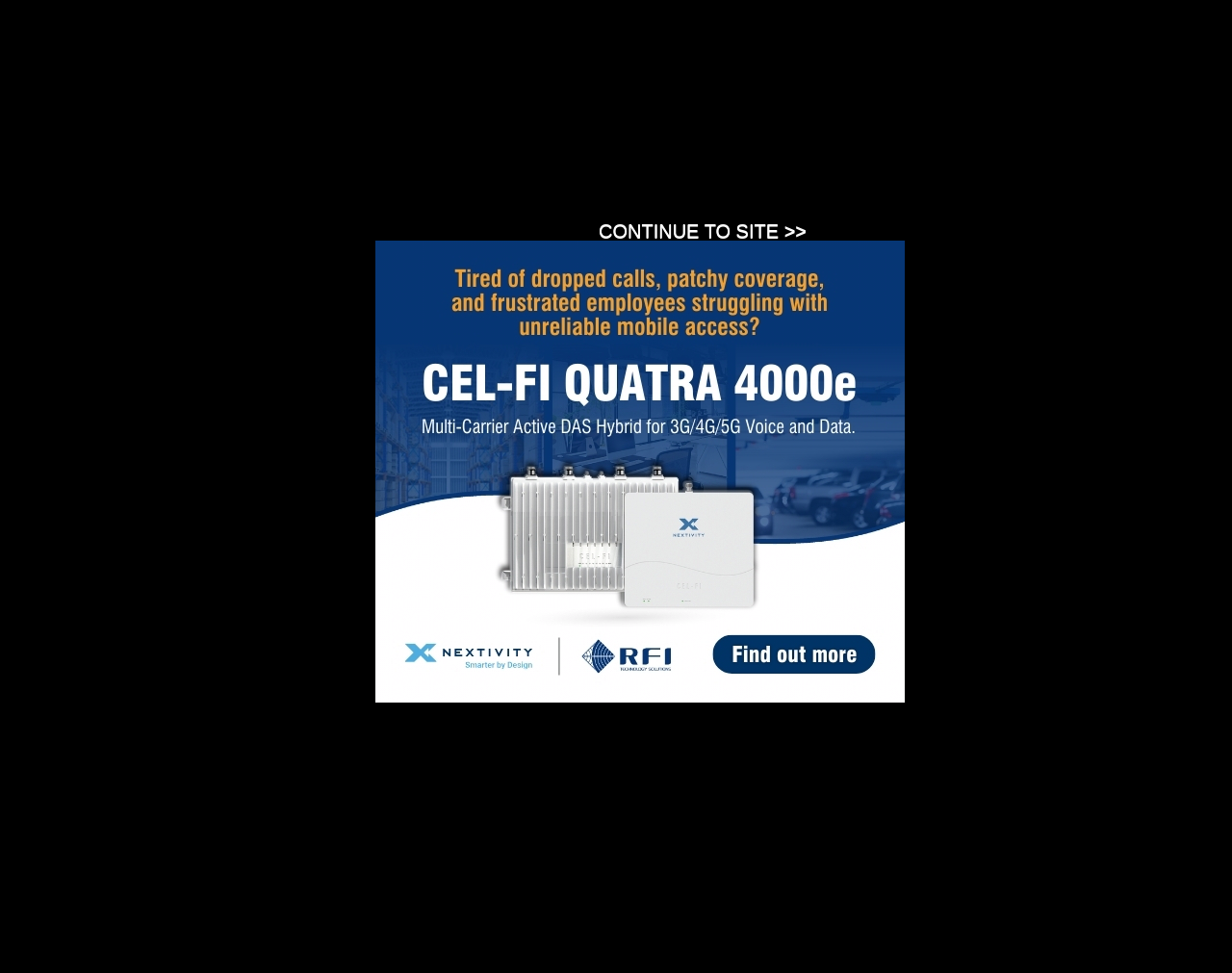Answer this question in one word or a short phrase: How many White Rabbit devices will be provided for the Square Kilometre Array Observatory?

more than 200